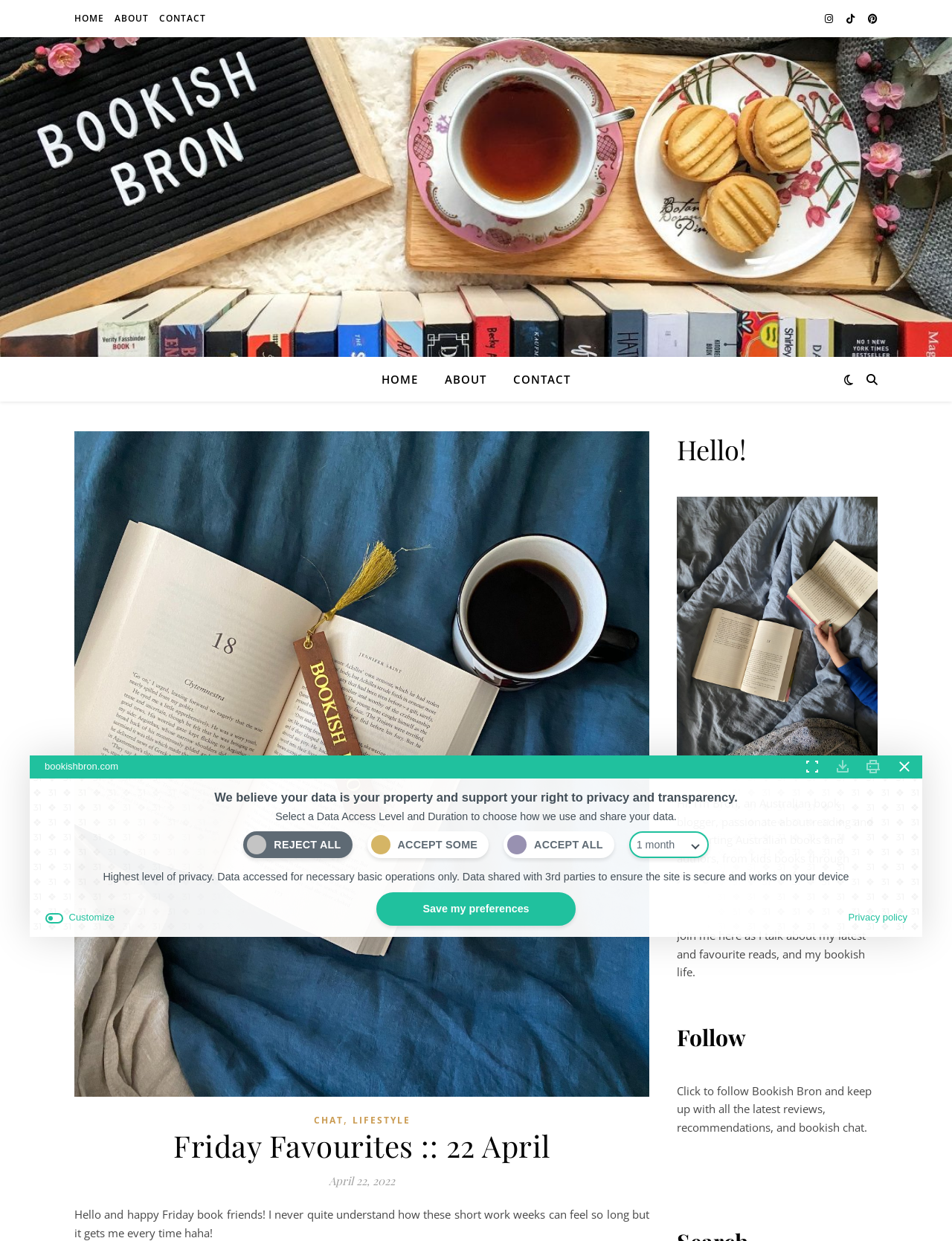Please find and give the text of the main heading on the webpage.

Friday Favourites :: 22 April